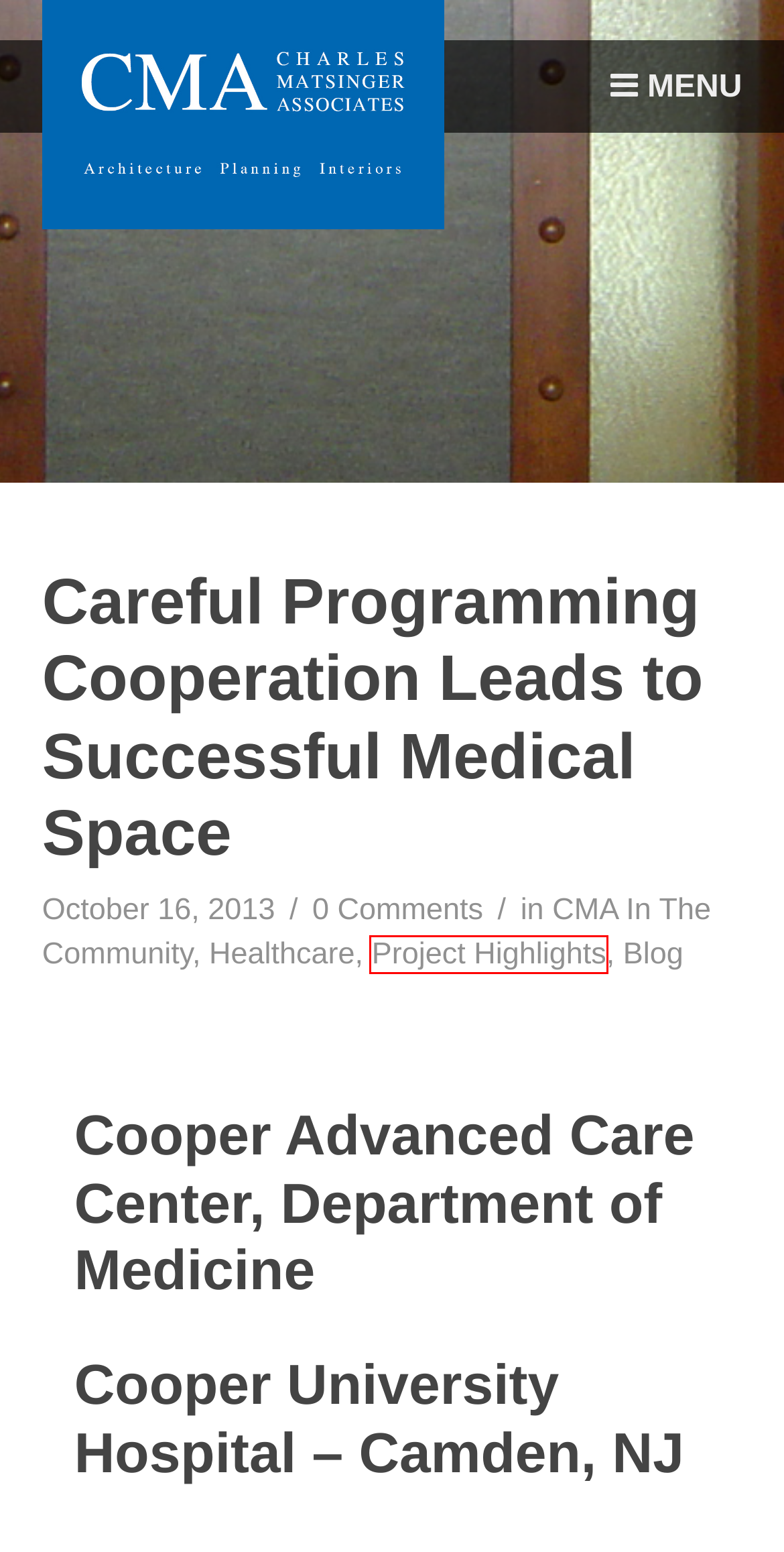You have received a screenshot of a webpage with a red bounding box indicating a UI element. Please determine the most fitting webpage description that matches the new webpage after clicking on the indicated element. The choices are:
A. CMA In The Community Archives - Charles Matsinger Associates
B. Banking & Financial Services Archives - Charles Matsinger Associates
C. Corporate Archives - Charles Matsinger Associates
D. People - Charles Matsinger Associates
E. Healthcare Archives - Charles Matsinger Associates
F. Blog - Charles Matsinger Associates
G. Home - Charles Matsinger Associates
H. Project Highlights Archives - Charles Matsinger Associates

H